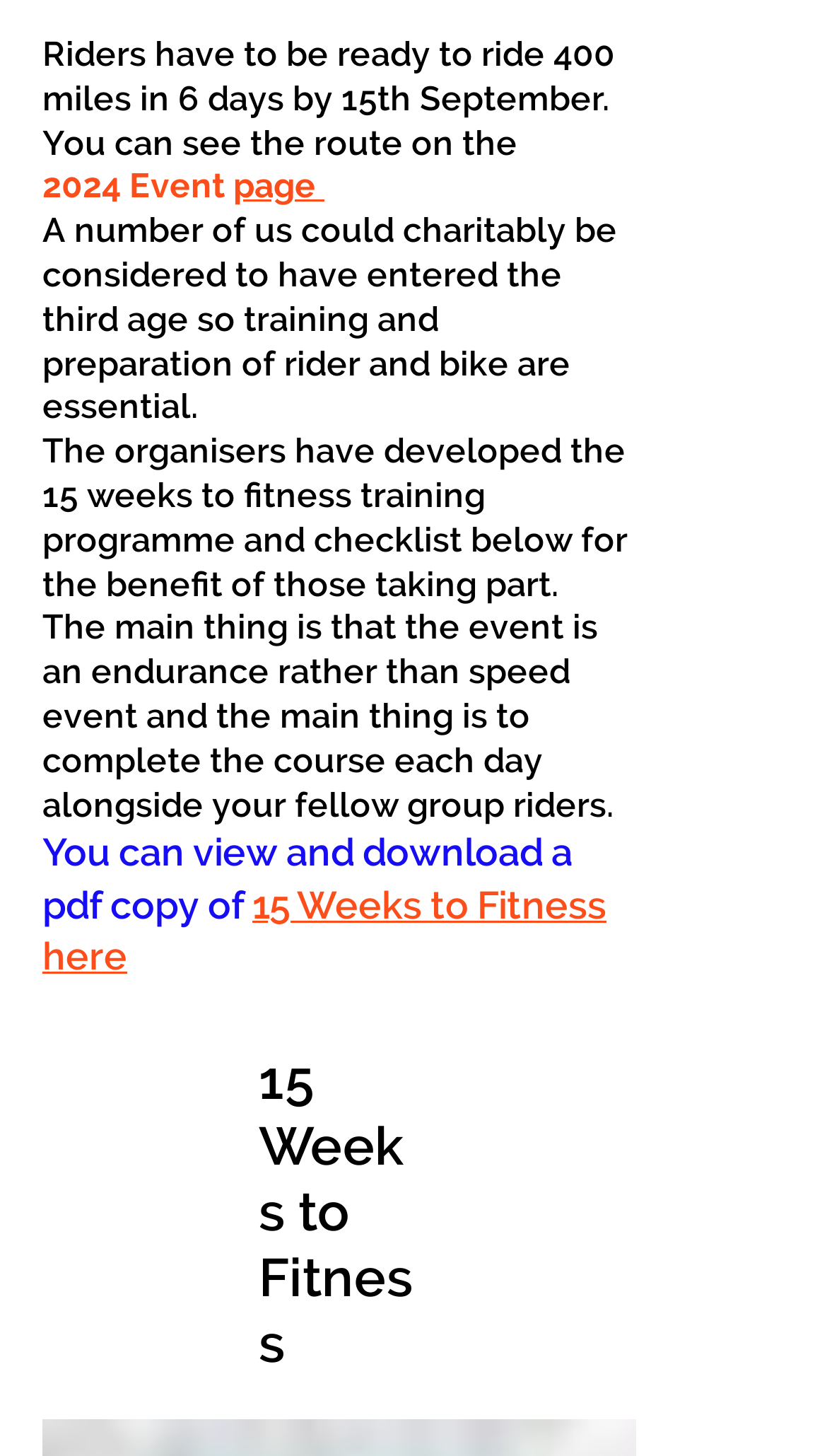Examine the image carefully and respond to the question with a detailed answer: 
What is the focus of the 400-mile ride?

According to the StaticText element, 'The main thing is to complete the course each day alongside your fellow group riders.', the focus of the 400-mile ride is on completing the course rather than achieving a specific speed or time.